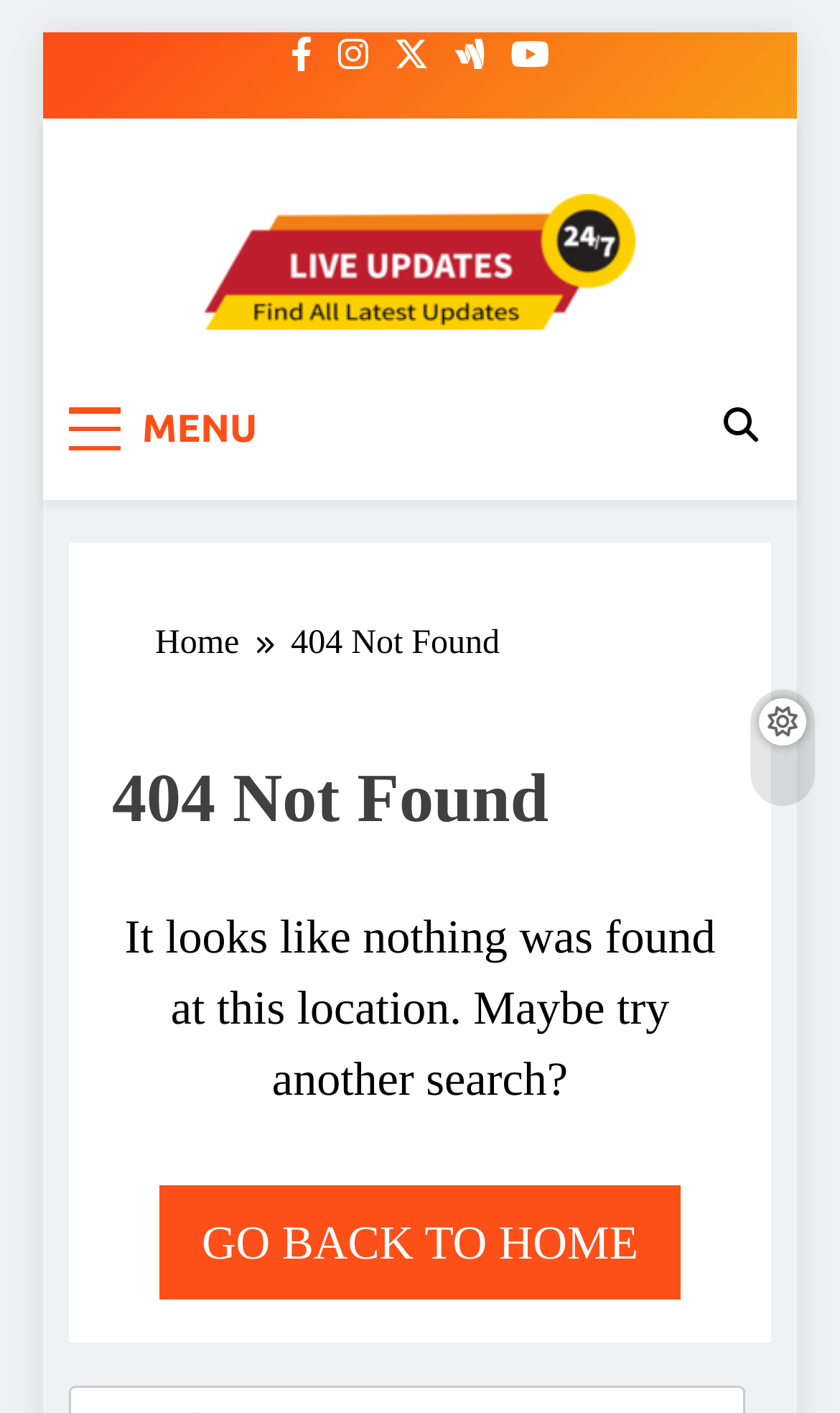What is the purpose of the link with the icon ''?
Using the image as a reference, give a one-word or short phrase answer.

Unknown